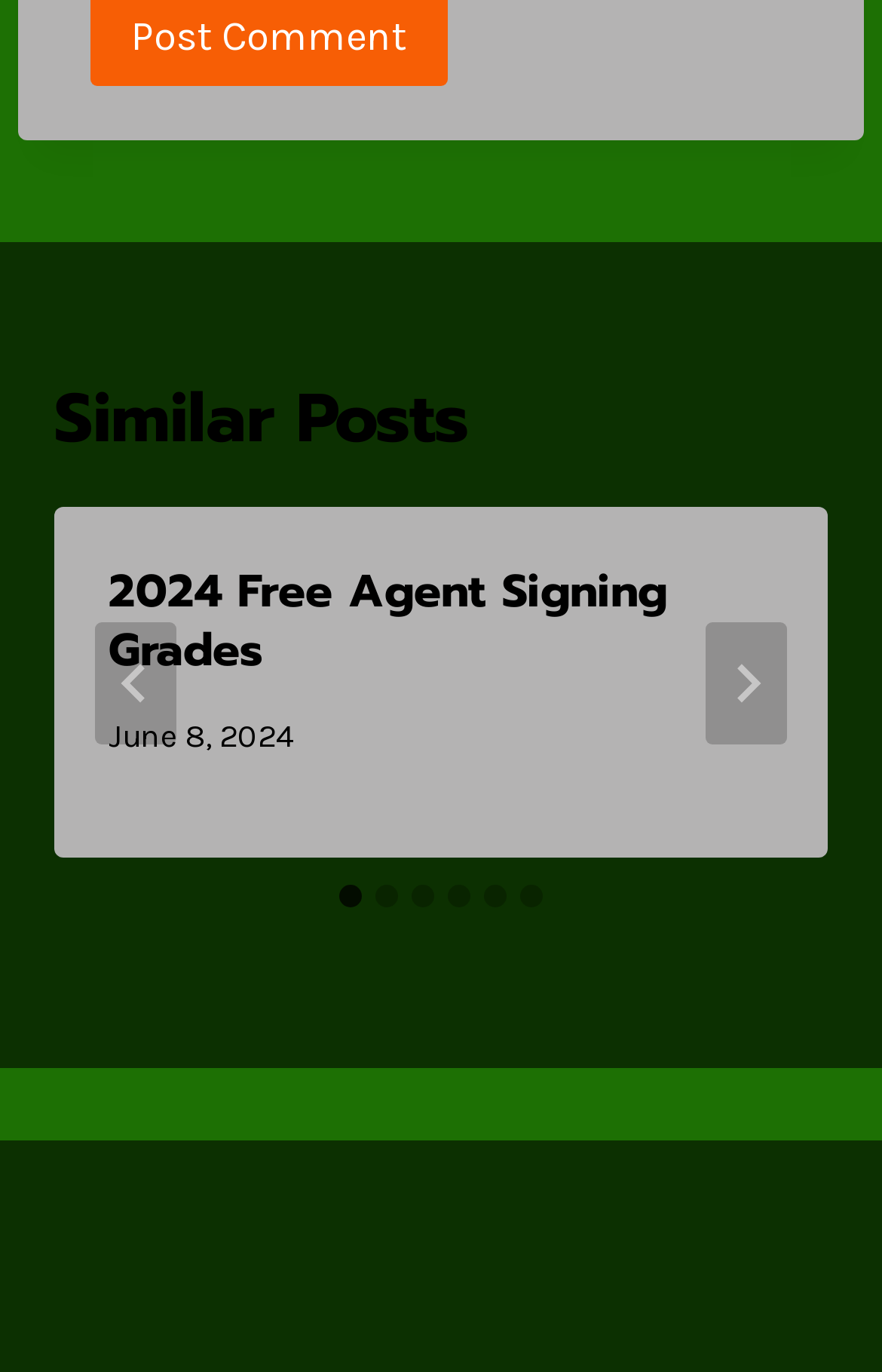What is the title of the first article?
Provide a concise answer using a single word or phrase based on the image.

2024 Free Agent Signing Grades